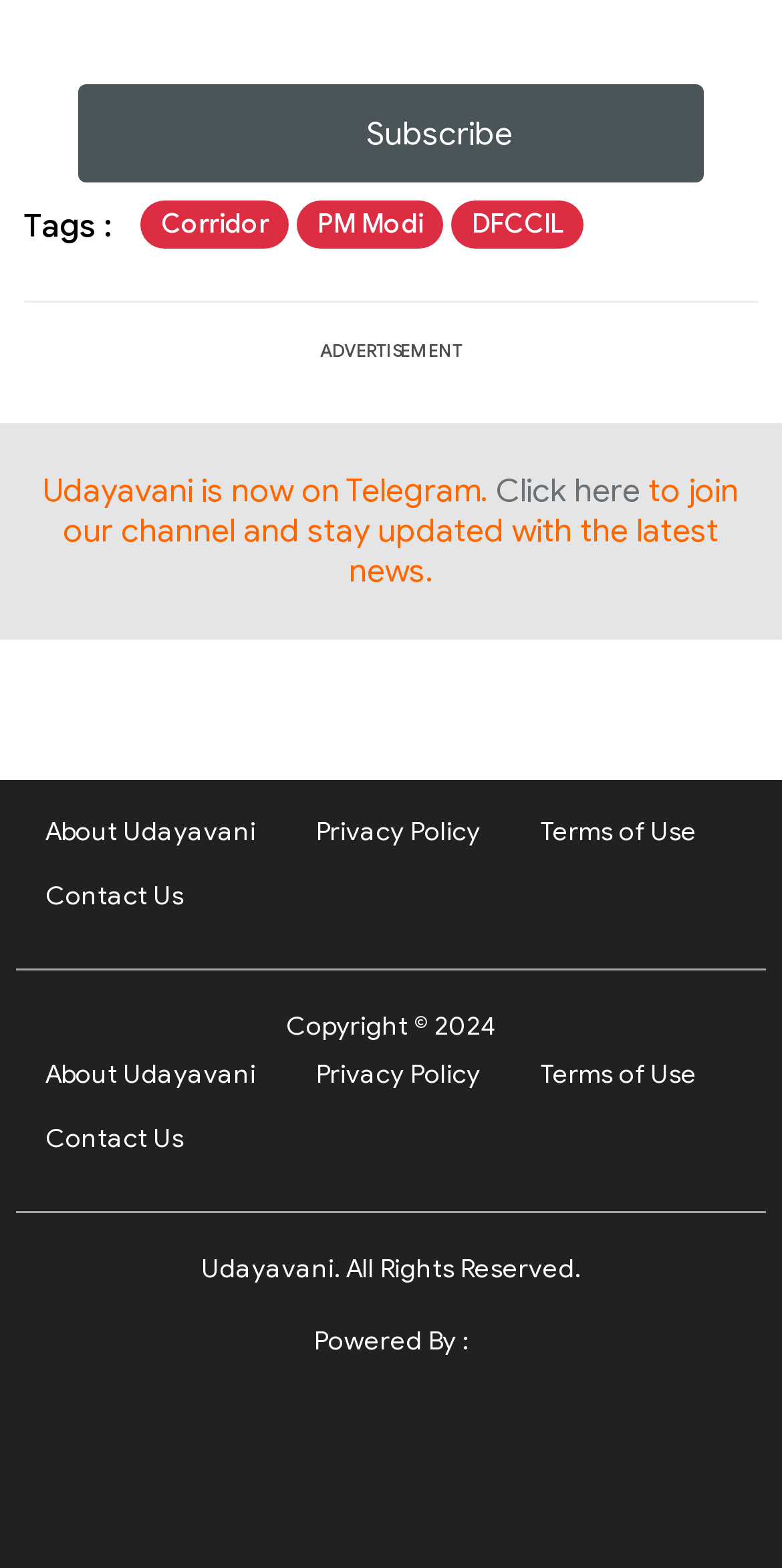Please identify the bounding box coordinates of the element that needs to be clicked to execute the following command: "Check the Twitter link". Provide the bounding box using four float numbers between 0 and 1, formatted as [left, top, right, bottom].

None